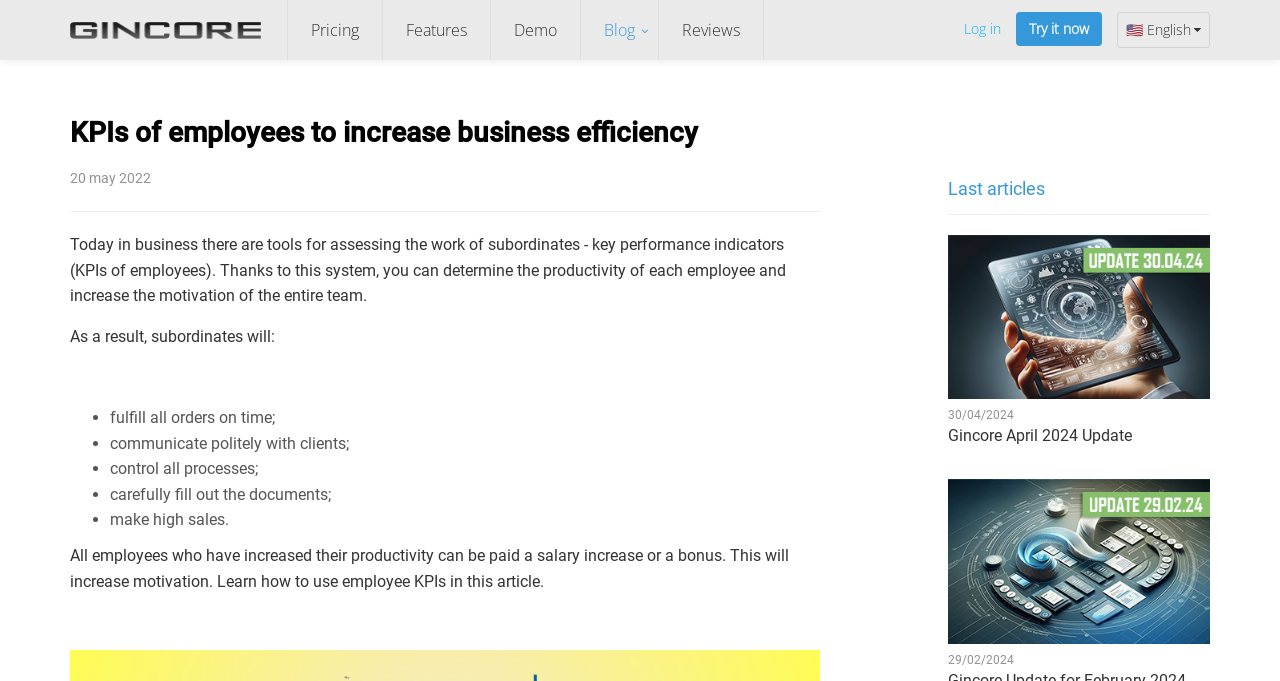Please identify the bounding box coordinates for the region that you need to click to follow this instruction: "Log in to the system".

[0.753, 0.028, 0.782, 0.056]